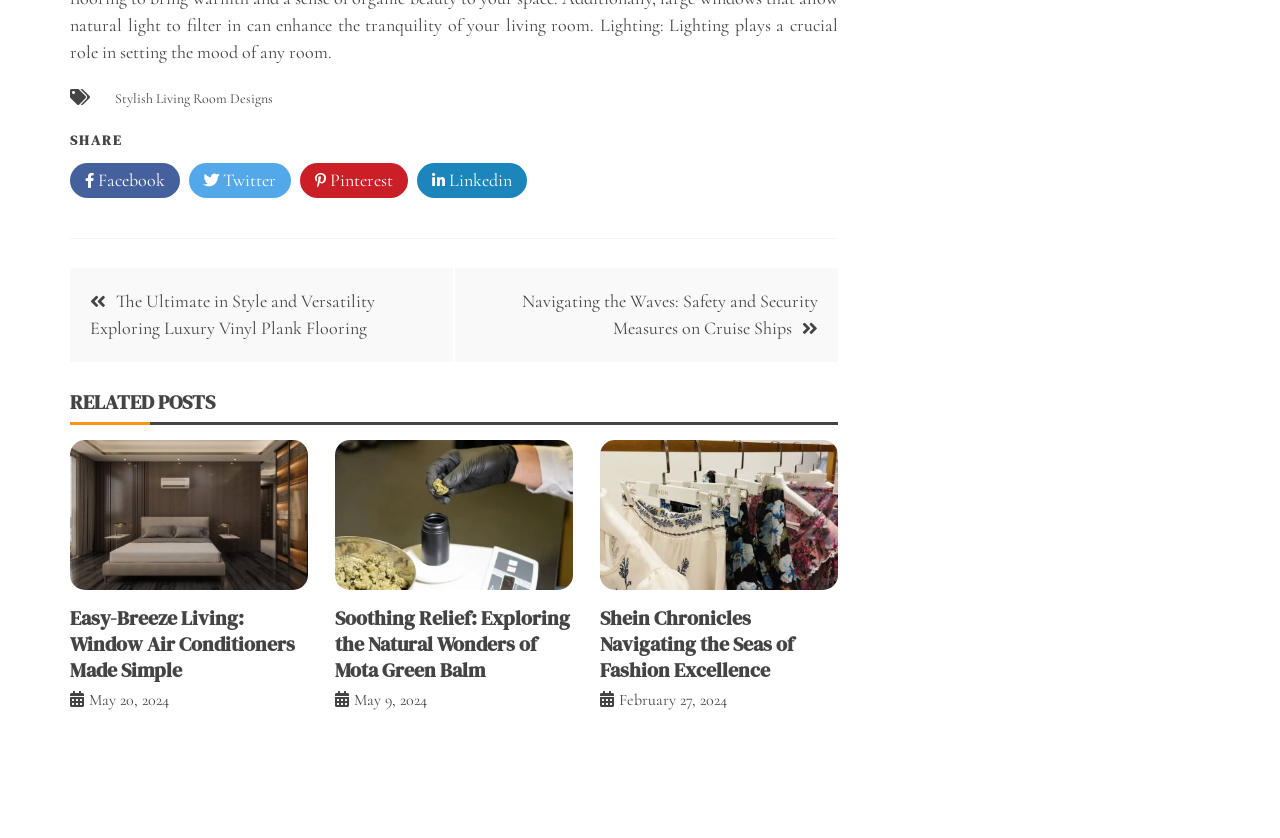What type of content is displayed in the middle section?
Examine the image closely and answer the question with as much detail as possible.

The middle section of the webpage displays a list of related posts, each with a title, image, and date, allowing users to browse and access additional content.